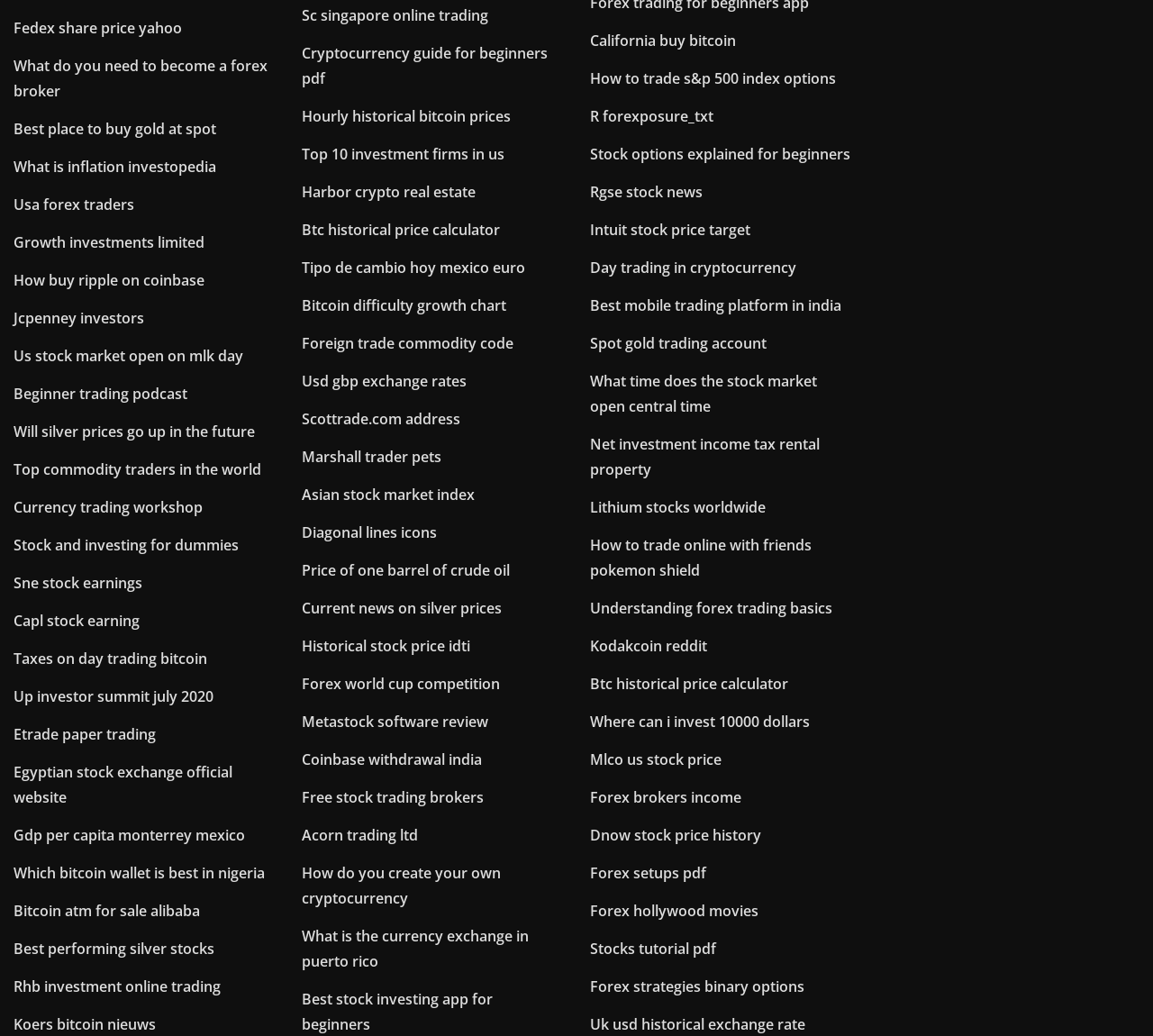Refer to the image and provide an in-depth answer to the question:
What is the general format of the link text?

The text of the links appears to be in the format of a question or phrase, often starting with 'What', 'How', or 'Where', and followed by a descriptive phrase related to finance or investment.